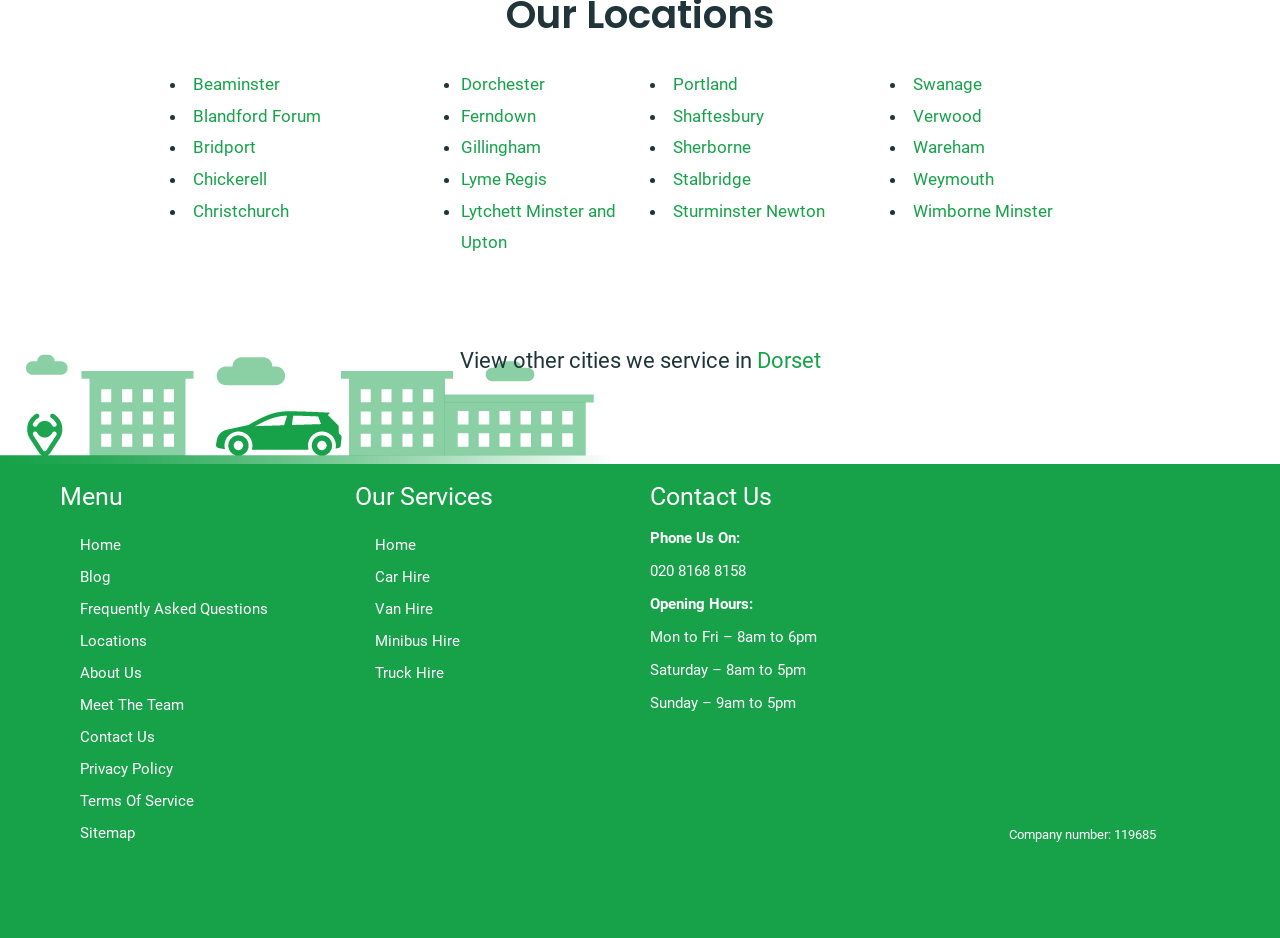Please identify the bounding box coordinates of the element I need to click to follow this instruction: "Contact Us by phone".

[0.508, 0.599, 0.583, 0.618]